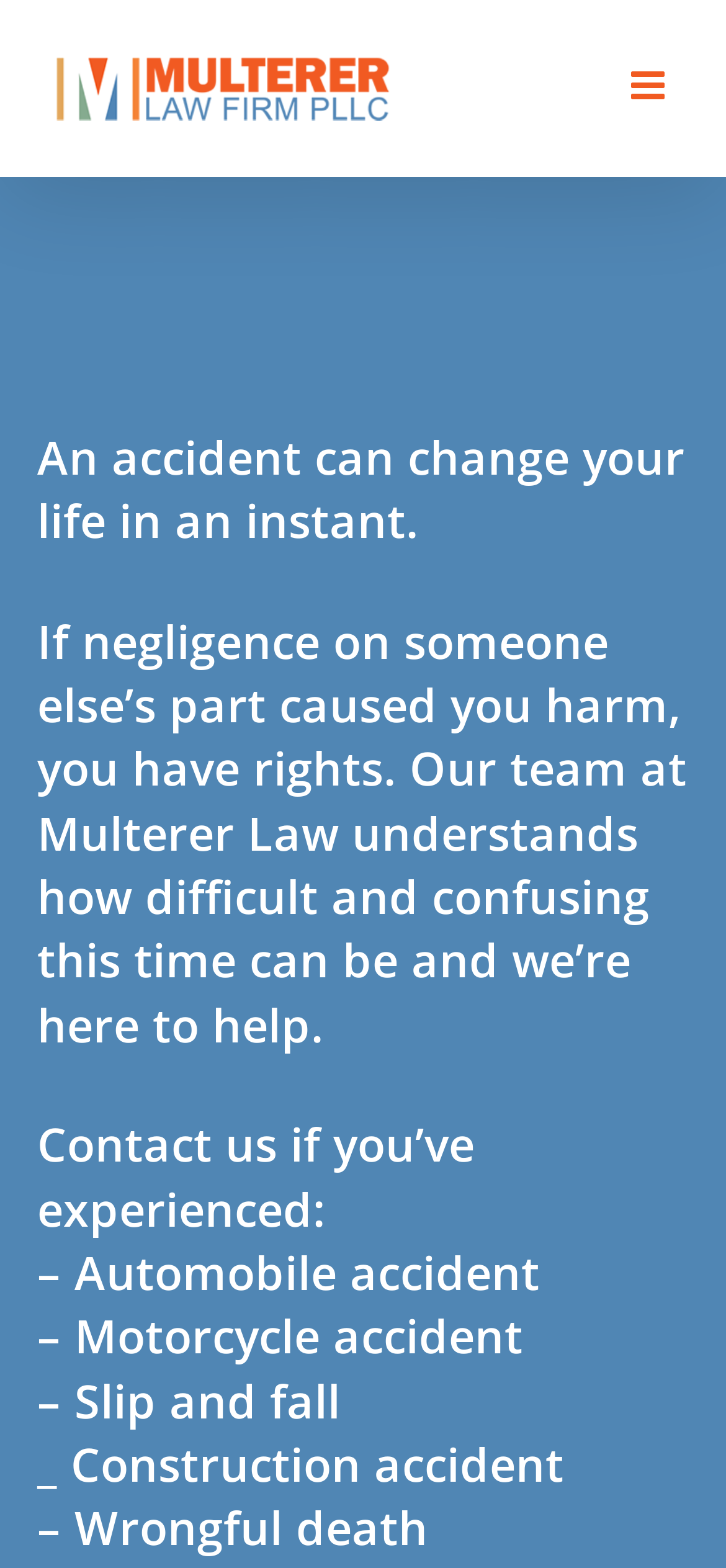Answer briefly with one word or phrase:
What is the name of the law firm?

Multerer Law Firm